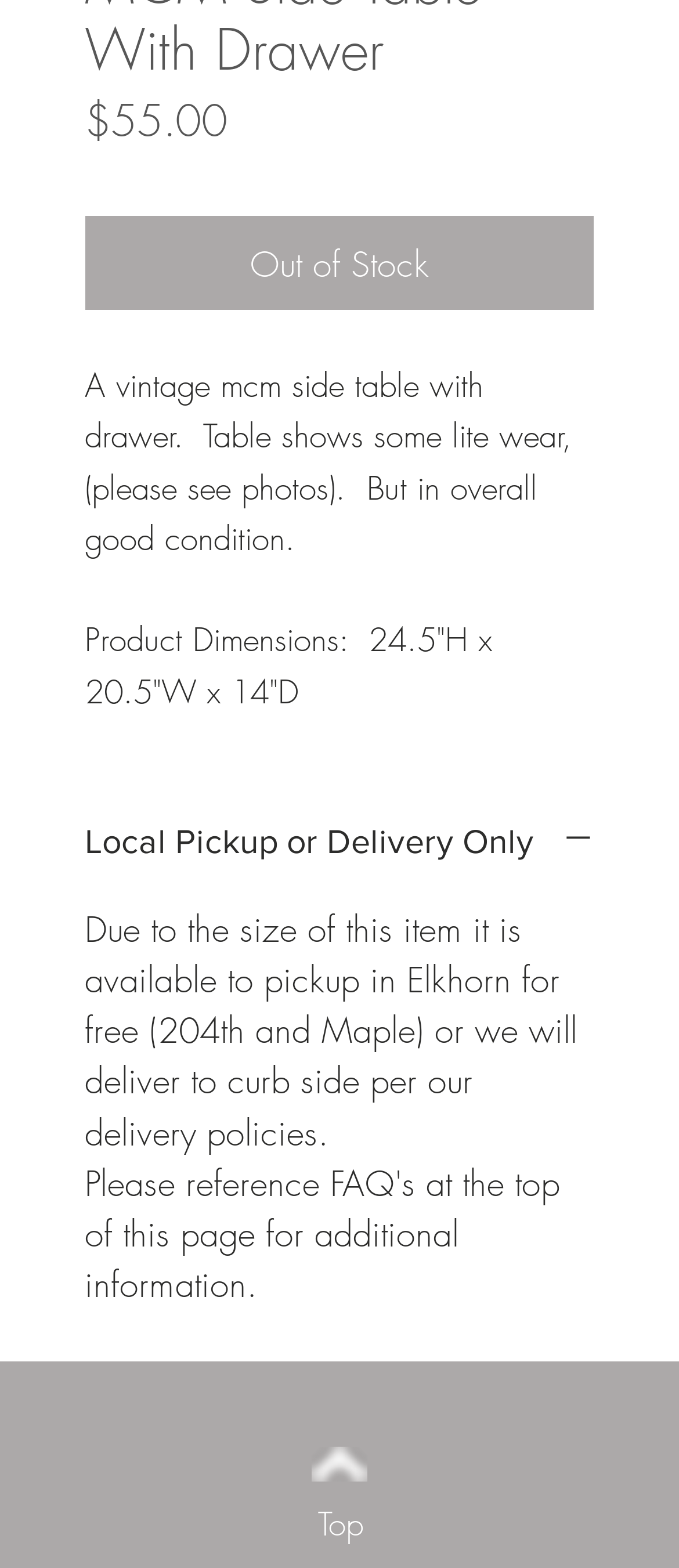Identify the bounding box for the given UI element using the description provided. Coordinates should be in the format (top-left x, top-left y, bottom-right x, bottom-right y) and must be between 0 and 1. Here is the description: Local Pickup or Delivery Only

[0.103, 0.296, 0.718, 0.321]